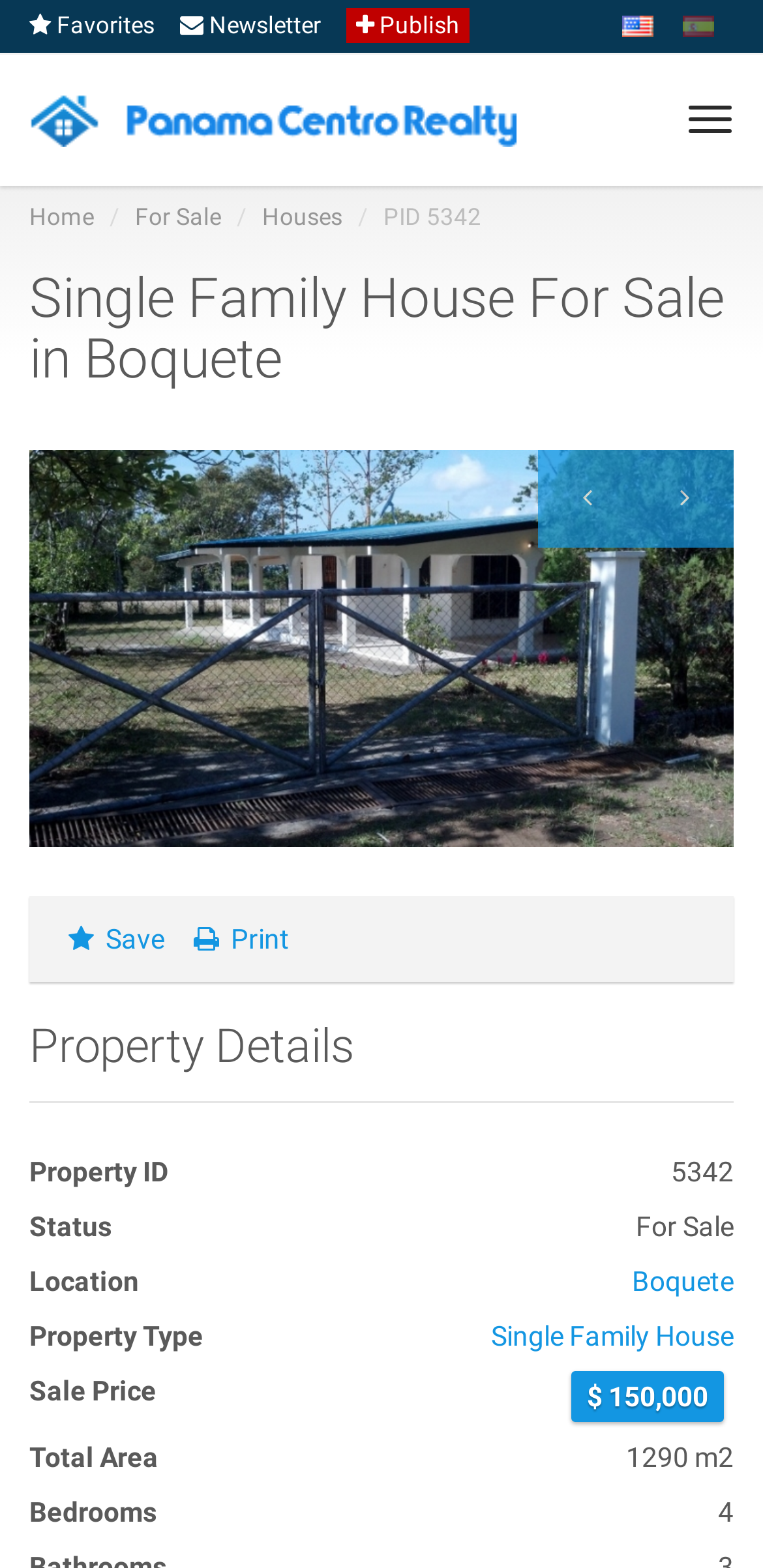Based on the element description "title="Revelstoke Capital Partners"", predict the bounding box coordinates of the UI element.

None